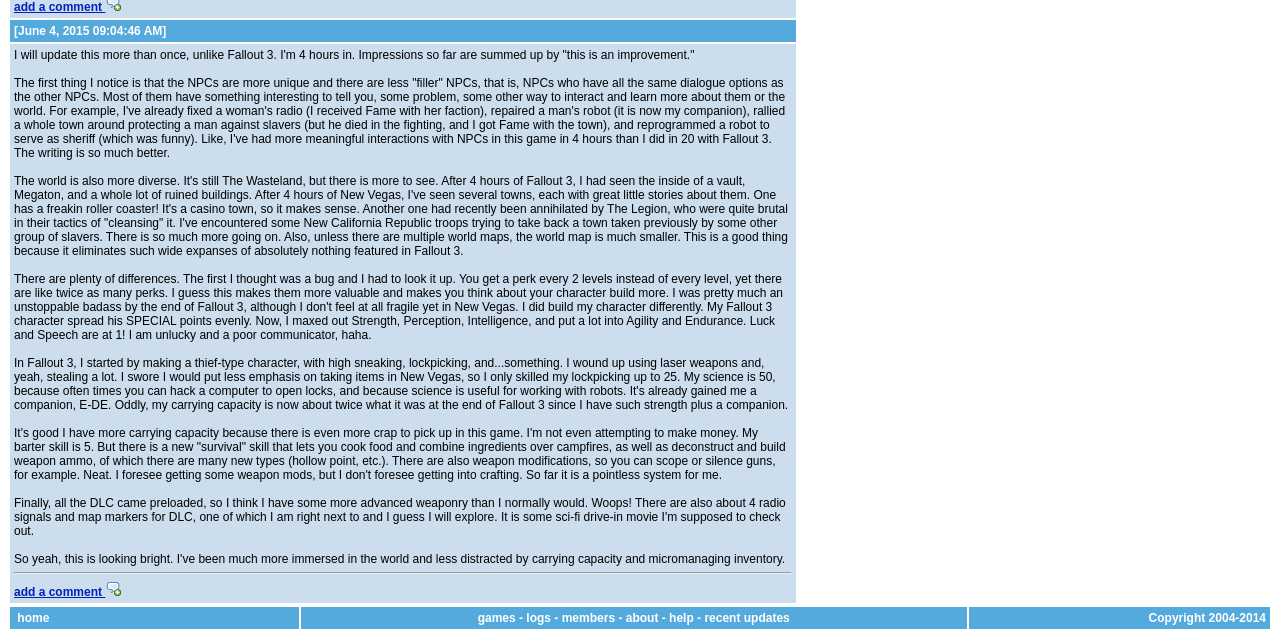Locate the bounding box coordinates of the clickable part needed for the task: "view logs".

[0.411, 0.956, 0.43, 0.978]